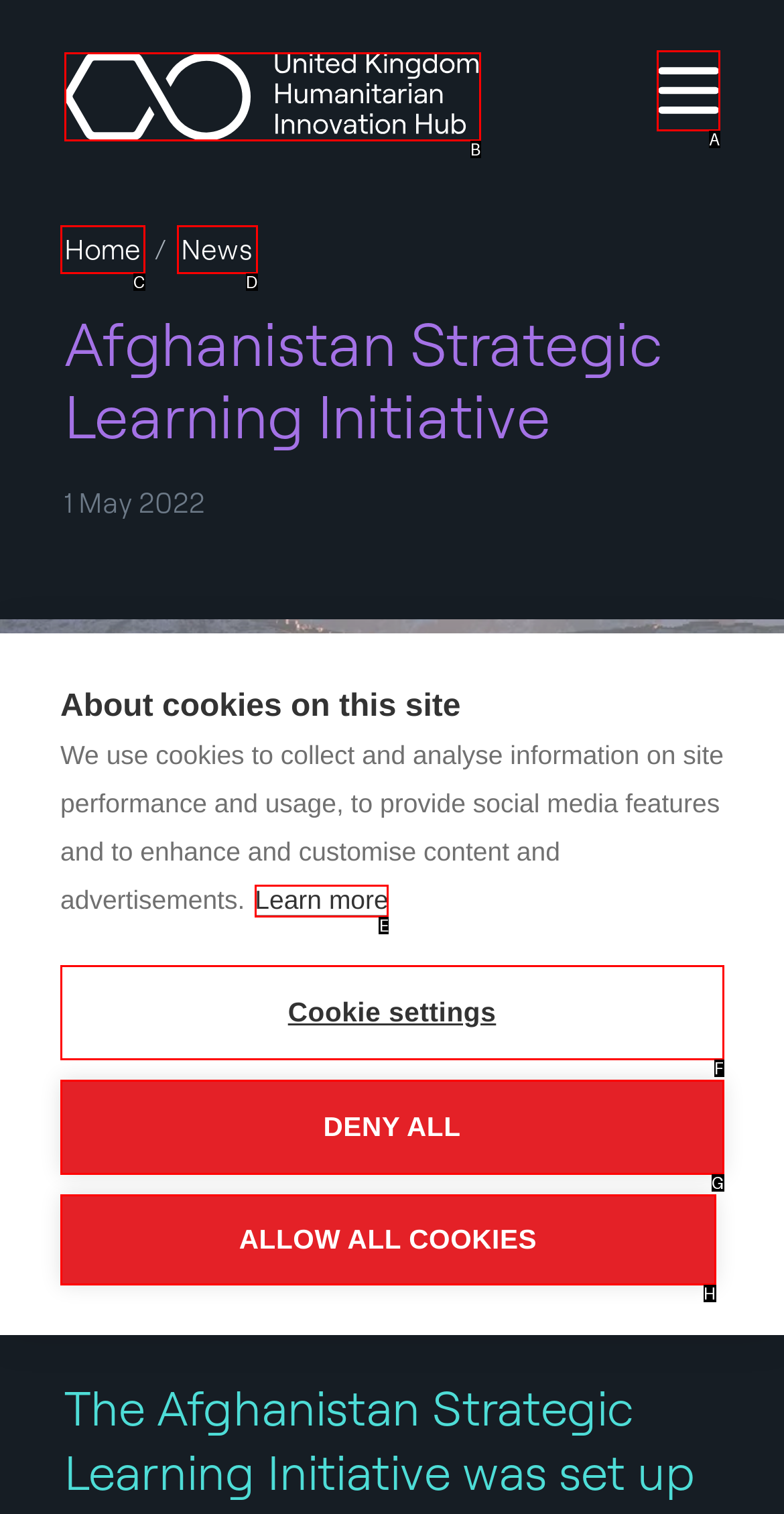Tell me which one HTML element best matches the description: Cookie settings
Answer with the option's letter from the given choices directly.

F